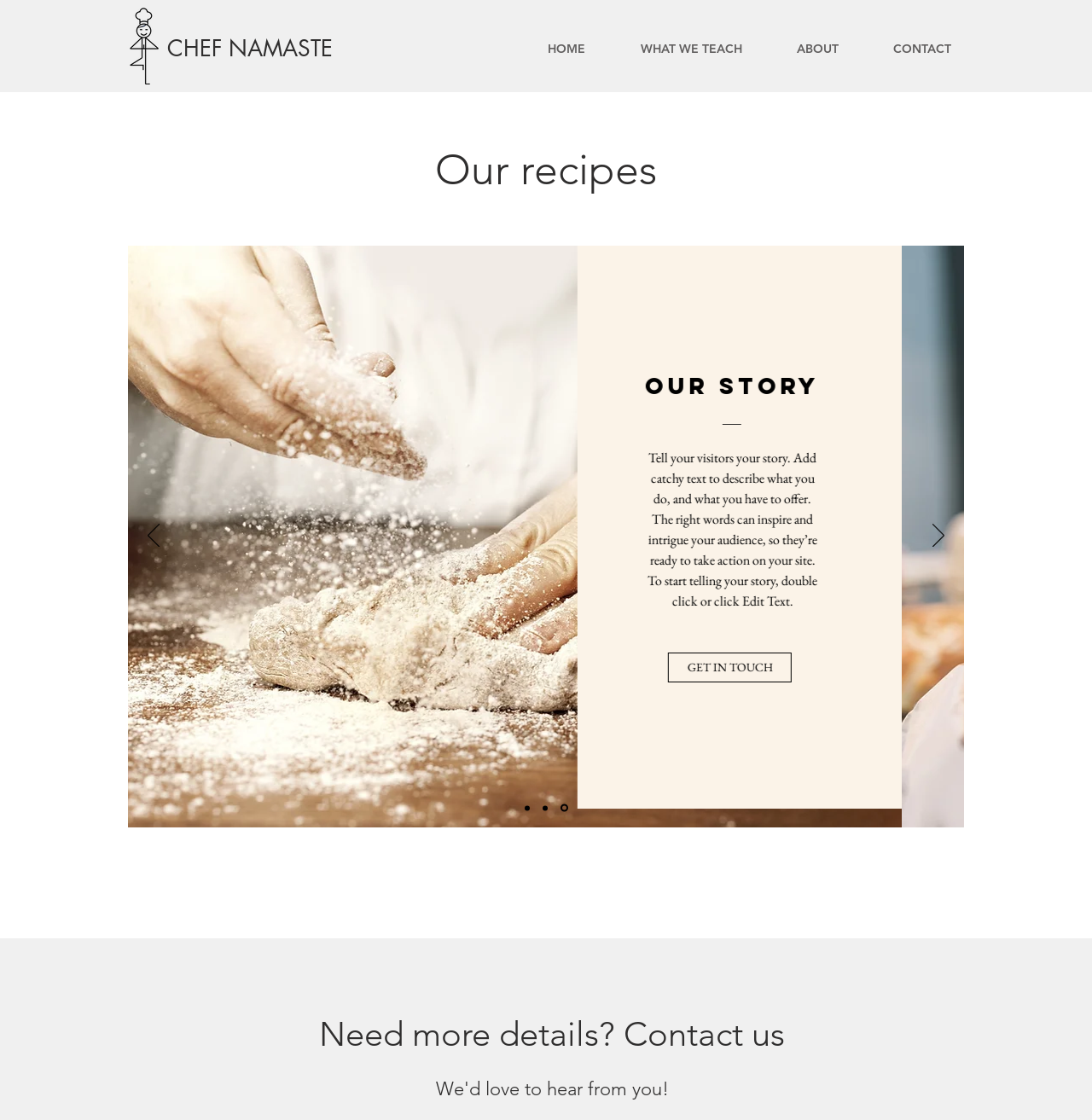Answer the question with a brief word or phrase:
What is the name of the website?

Chef Namaste